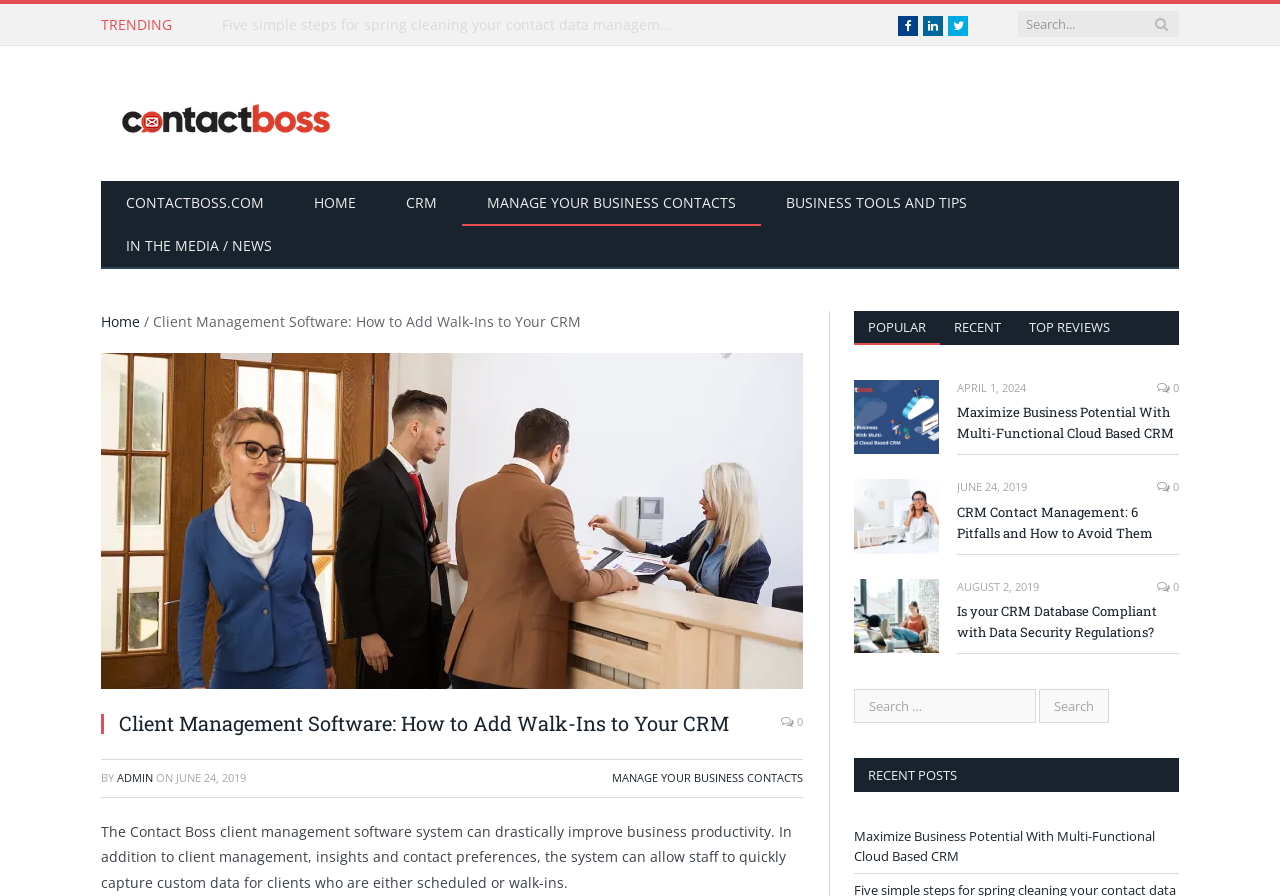Identify the bounding box for the UI element described as: "In the Media / News". The coordinates should be four float numbers between 0 and 1, i.e., [left, top, right, bottom].

[0.079, 0.25, 0.232, 0.3]